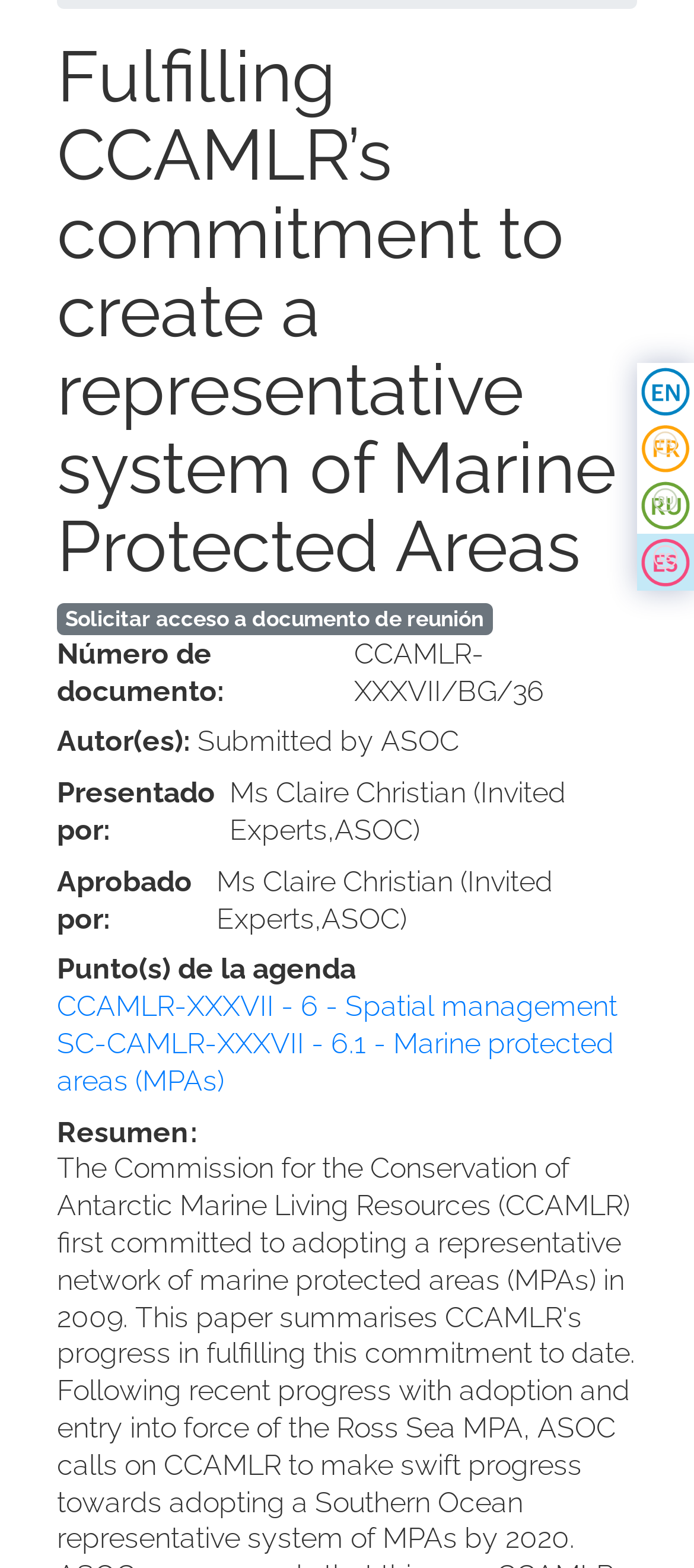Bounding box coordinates should be provided in the format (top-left x, top-left y, bottom-right x, bottom-right y) with all values between 0 and 1. Identify the bounding box for this UI element: Español

[0.918, 0.34, 1.0, 0.418]